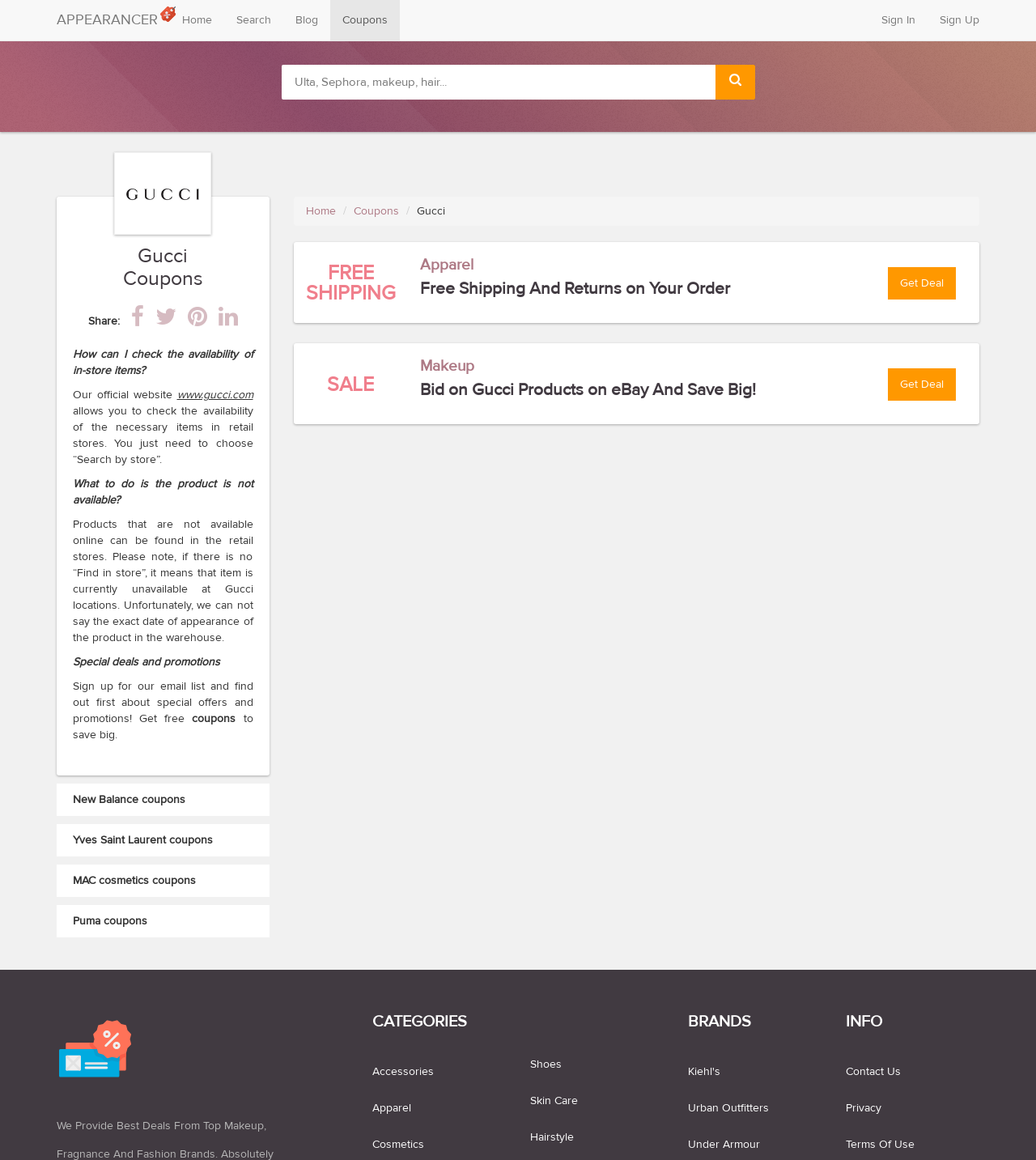How many social media links are there?
Deliver a detailed and extensive answer to the question.

The social media links can be found at coordinates [0.126, 0.262, 0.139, 0.286], [0.15, 0.262, 0.17, 0.286], [0.181, 0.262, 0.2, 0.286], and [0.211, 0.262, 0.229, 0.286]. These links are identified by their element types as 'link' and their OCR text, which are icons of social media platforms.